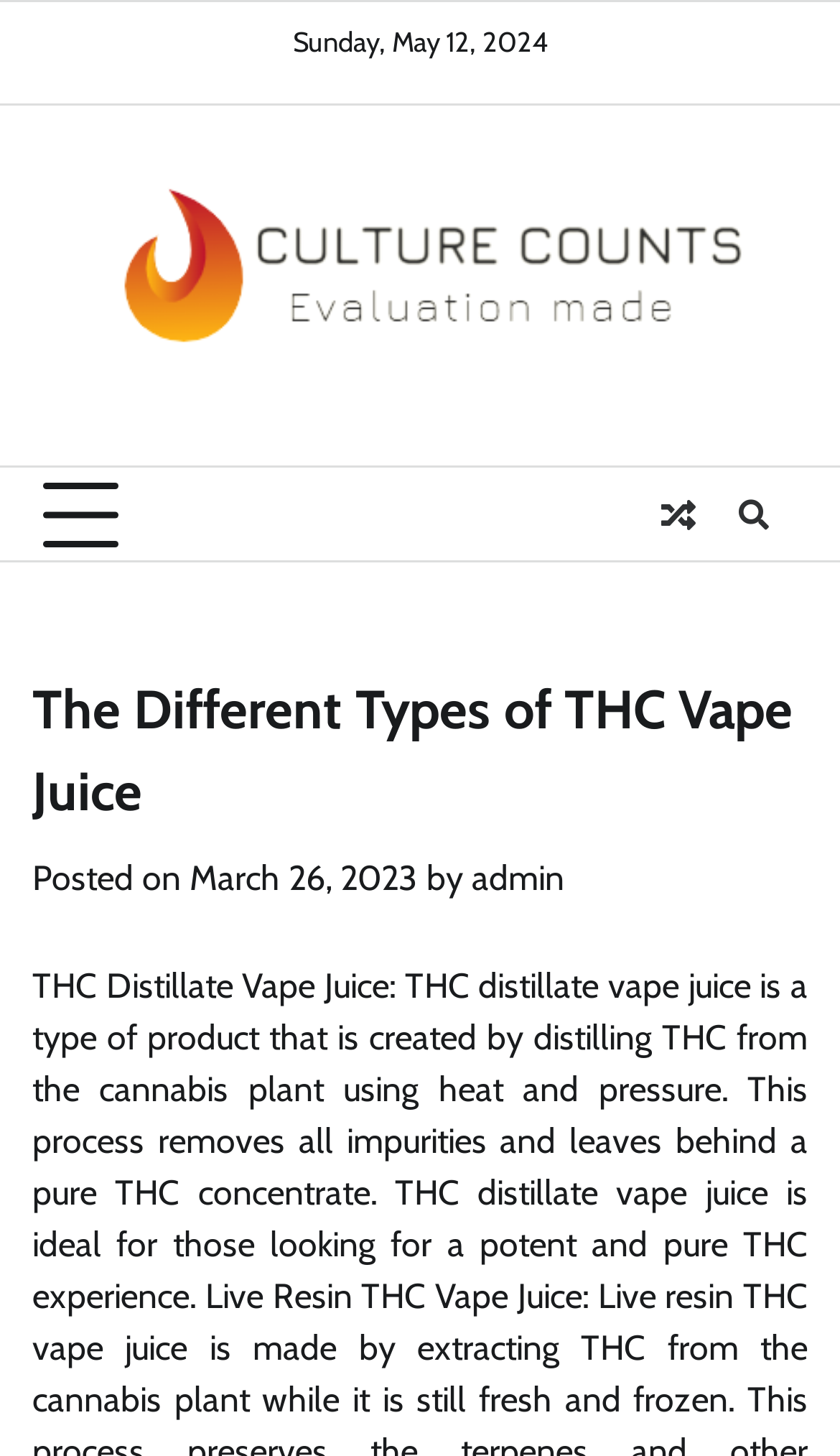Find the UI element described as: "March 26, 2023" and predict its bounding box coordinates. Ensure the coordinates are four float numbers between 0 and 1, [left, top, right, bottom].

[0.226, 0.589, 0.497, 0.617]